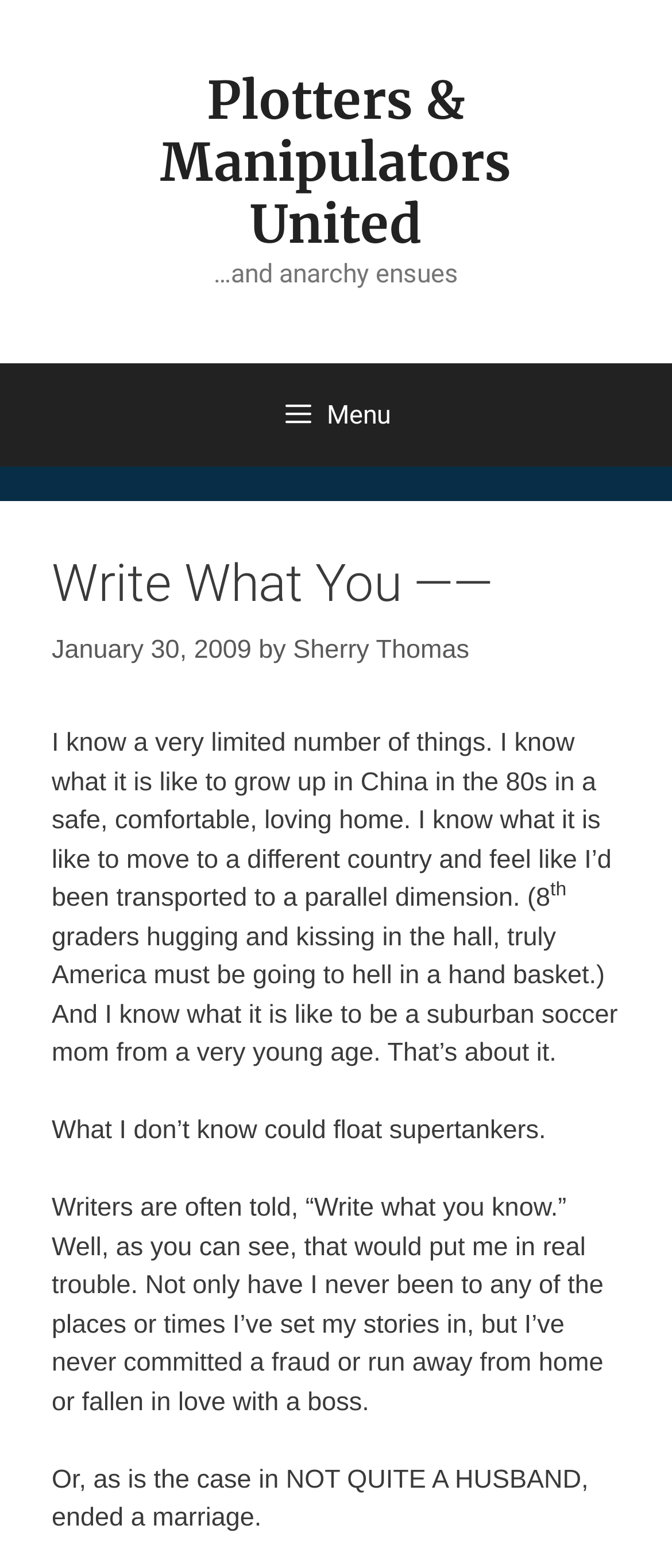Using the details from the image, please elaborate on the following question: What is the author's experience in China?

The author mentions that they know what it is like to grow up in China in the 80s in a safe, comfortable, loving home, which suggests that the author has personal experience of living in China during that time period.